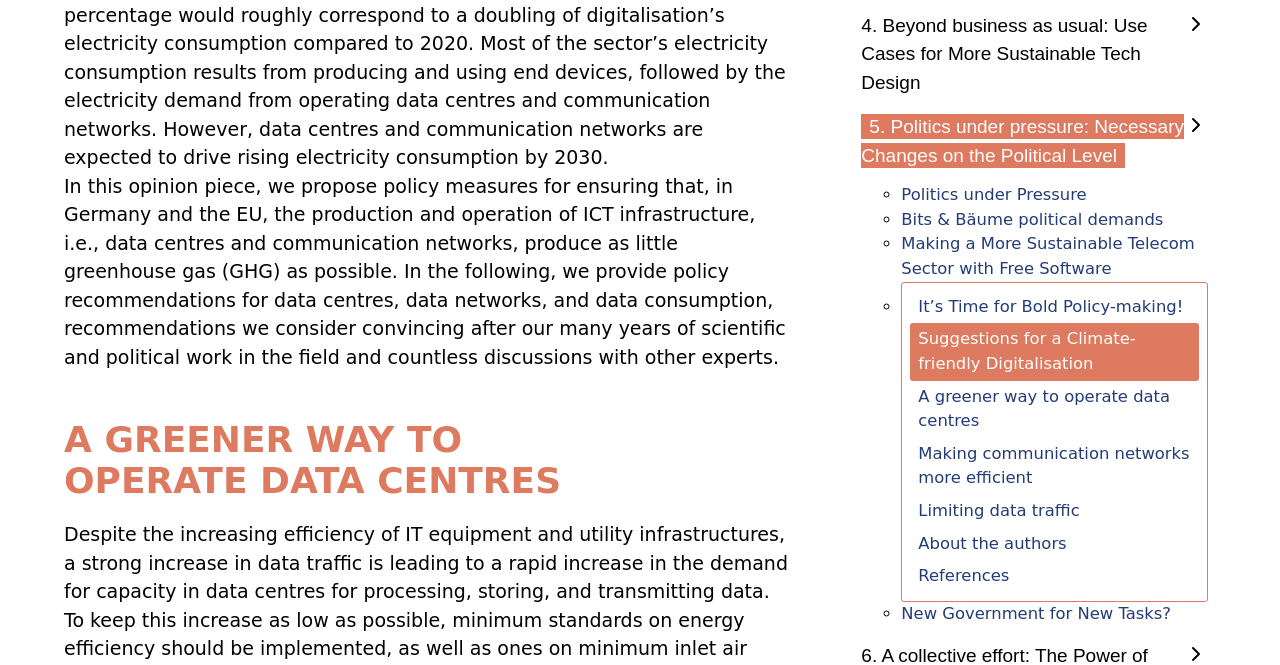Identify the bounding box coordinates for the UI element described as follows: References. Use the format (top-left x, top-left y, bottom-right x, bottom-right y) and ensure all values are floating point numbers between 0 and 1.

[0.717, 0.851, 0.789, 0.88]